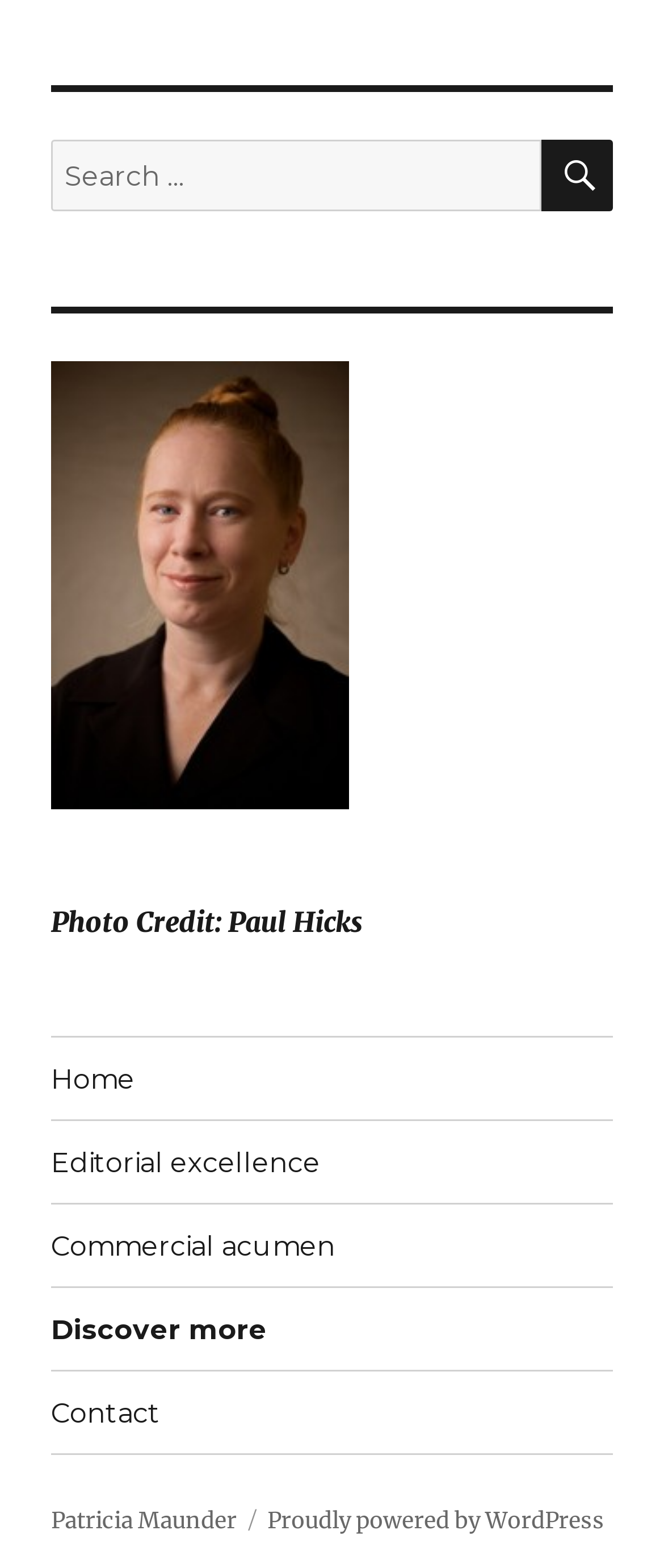Determine the bounding box coordinates of the region that needs to be clicked to achieve the task: "Contact us".

[0.077, 0.875, 0.923, 0.927]